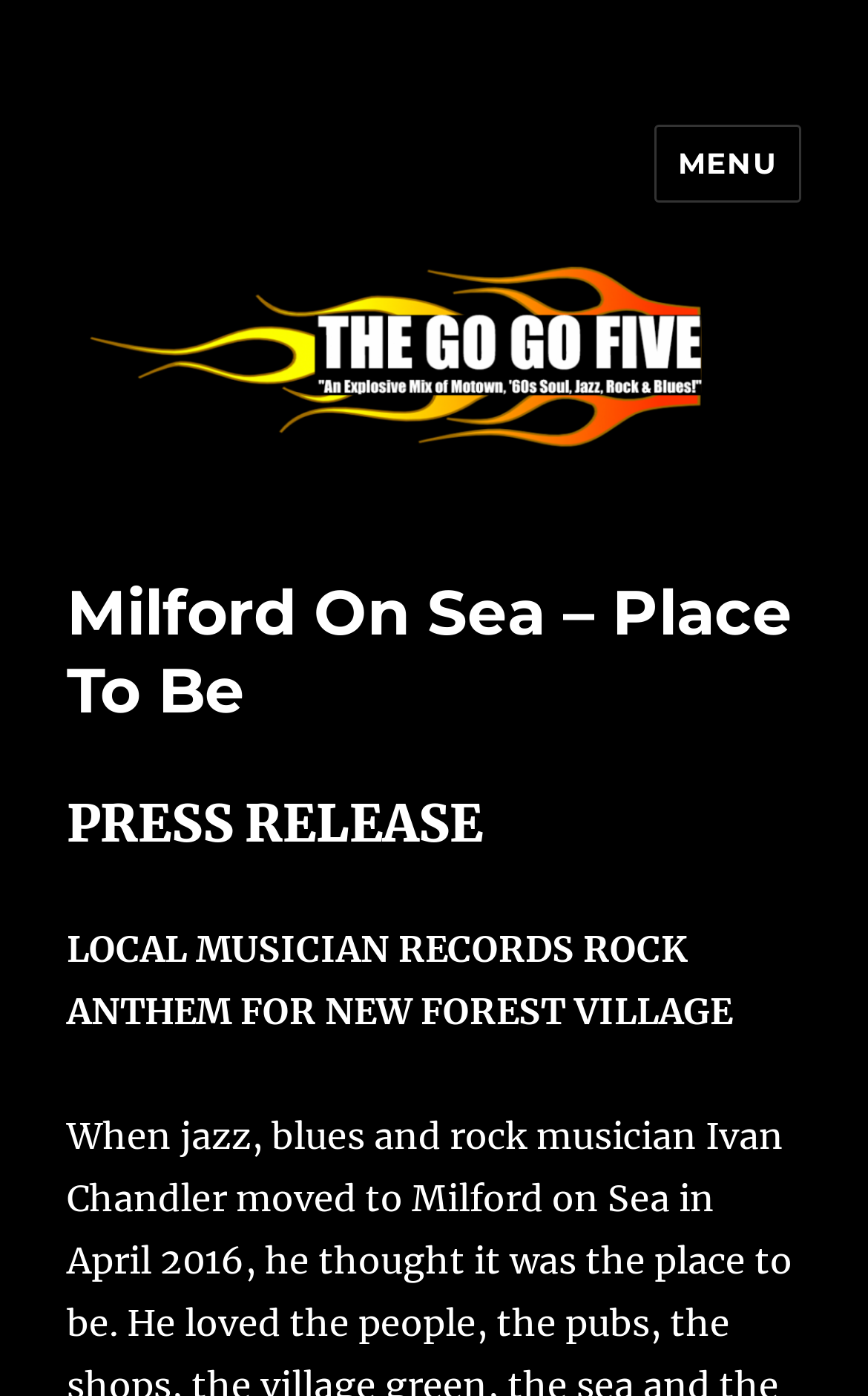Can you find the bounding box coordinates for the UI element given this description: "The Go Go Five"? Provide the coordinates as four float numbers between 0 and 1: [left, top, right, bottom].

[0.077, 0.117, 0.546, 0.162]